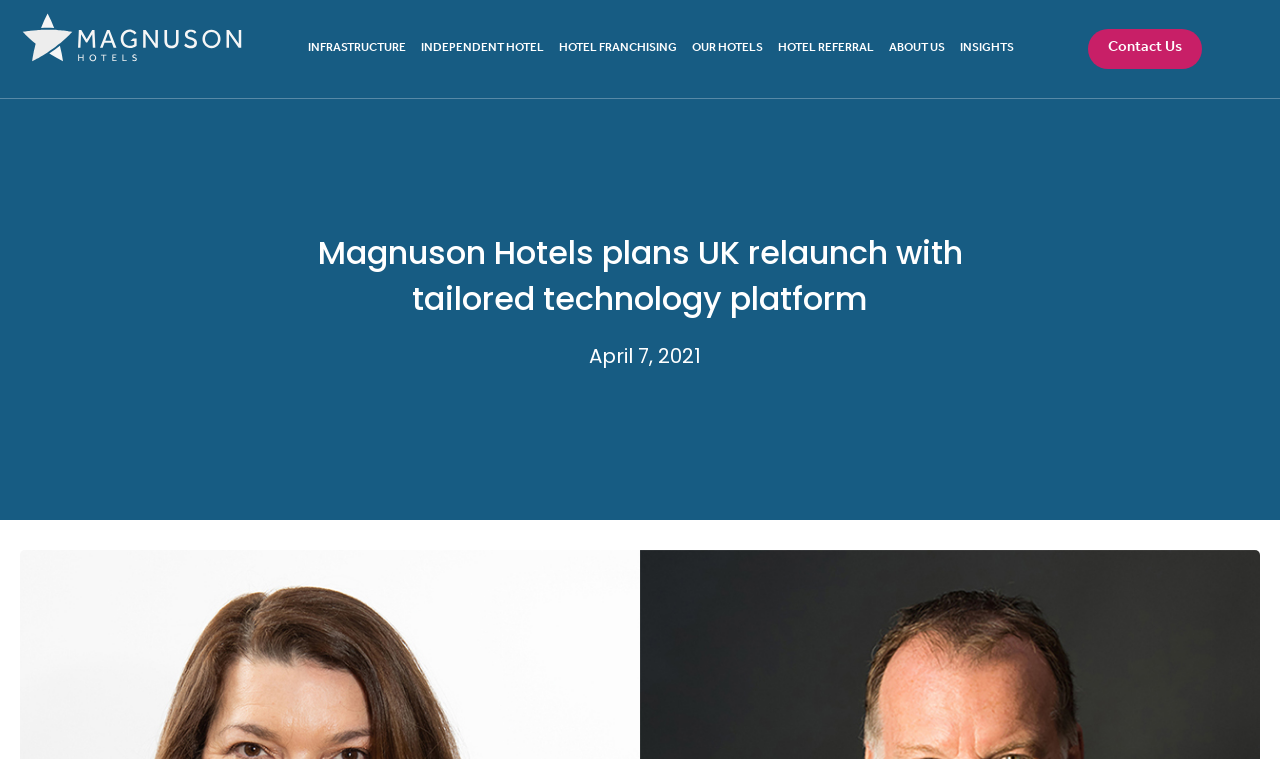Describe the webpage in detail, including text, images, and layout.

The webpage is about Magnuson Hotels, a hotel management company. At the top left corner, there is a Magnuson Worldwide Logo, which is an image linked to the company's website. Below the logo, there is a navigation menu with six links: 'INFRASTRUCTURE', 'INDEPENDENT HOTEL', 'HOTEL FRANCHISING', 'OUR HOTELS', 'HOTEL REFERRAL', and 'ABOUT US', which are evenly spaced and aligned horizontally across the top of the page.

To the right of the navigation menu, there is a section with a heading that reads "Magnuson Hotels plans UK relaunch with tailored technology platform". Below the heading, there is a subheading with the date "April 7, 2021". 

At the top right corner, there is a link to "Contact Us". Additionally, there is a section labeled "INSIGHTS" located above the "Contact Us" link. The overall layout of the webpage is organized, with clear headings and concise text, making it easy to navigate and find information about Magnuson Hotels and their services.